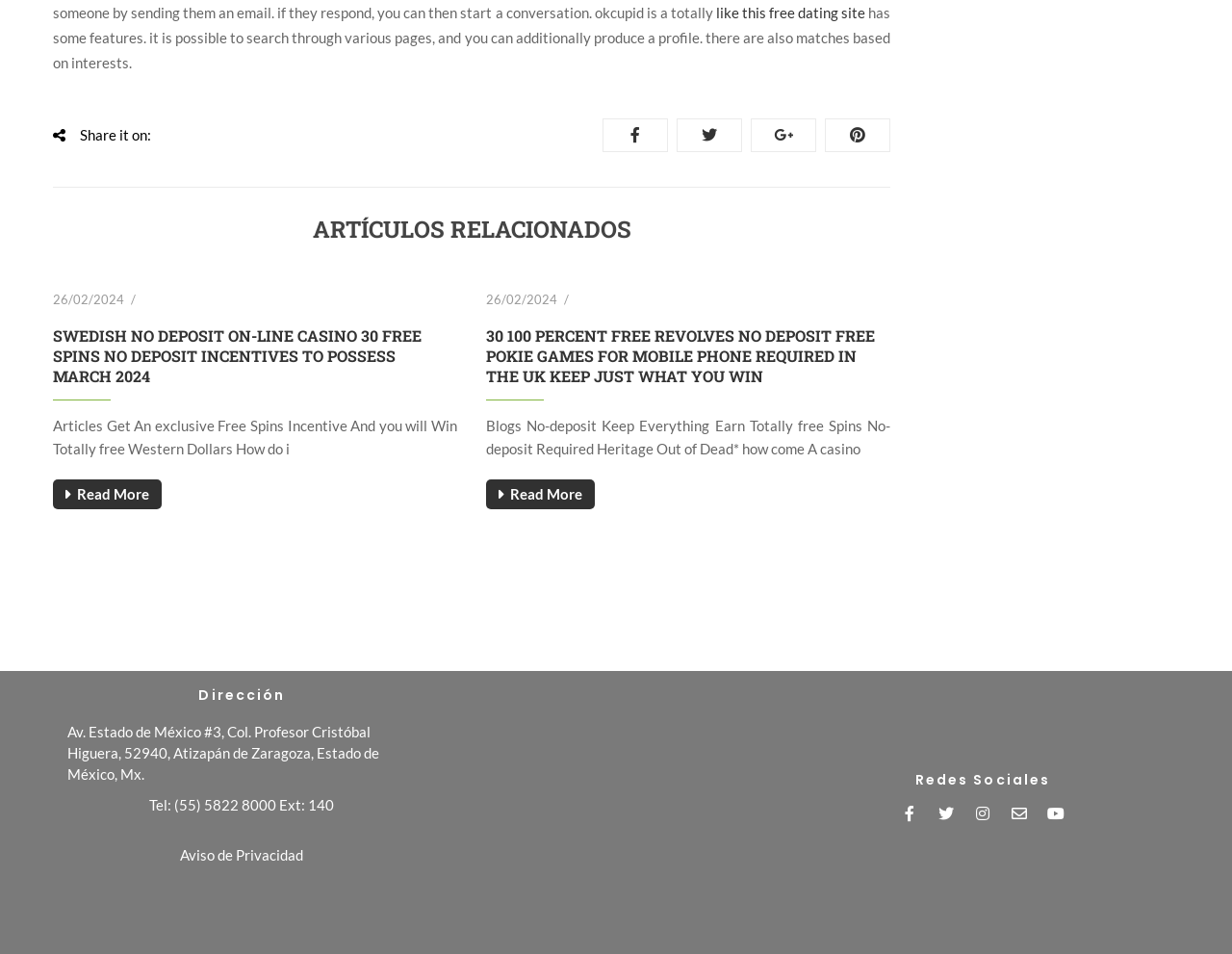How many social media links are there?
Provide a detailed and extensive answer to the question.

I counted the number of link elements with social media icons (Facebook, Twitter, Instagram, Envelope, and Youtube) at the bottom of the webpage.